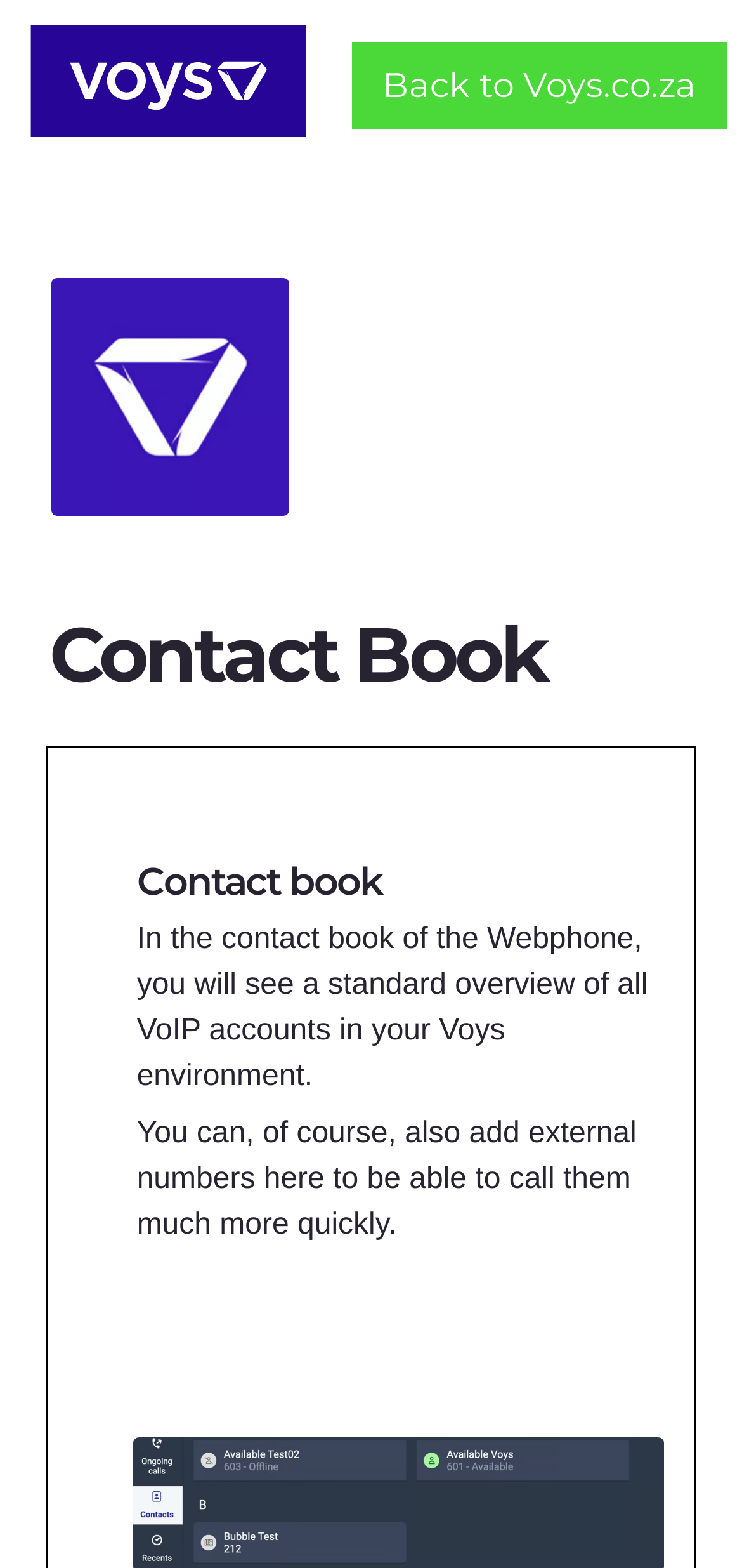How many sections are there in the main navigation?
From the screenshot, supply a one-word or short-phrase answer.

2